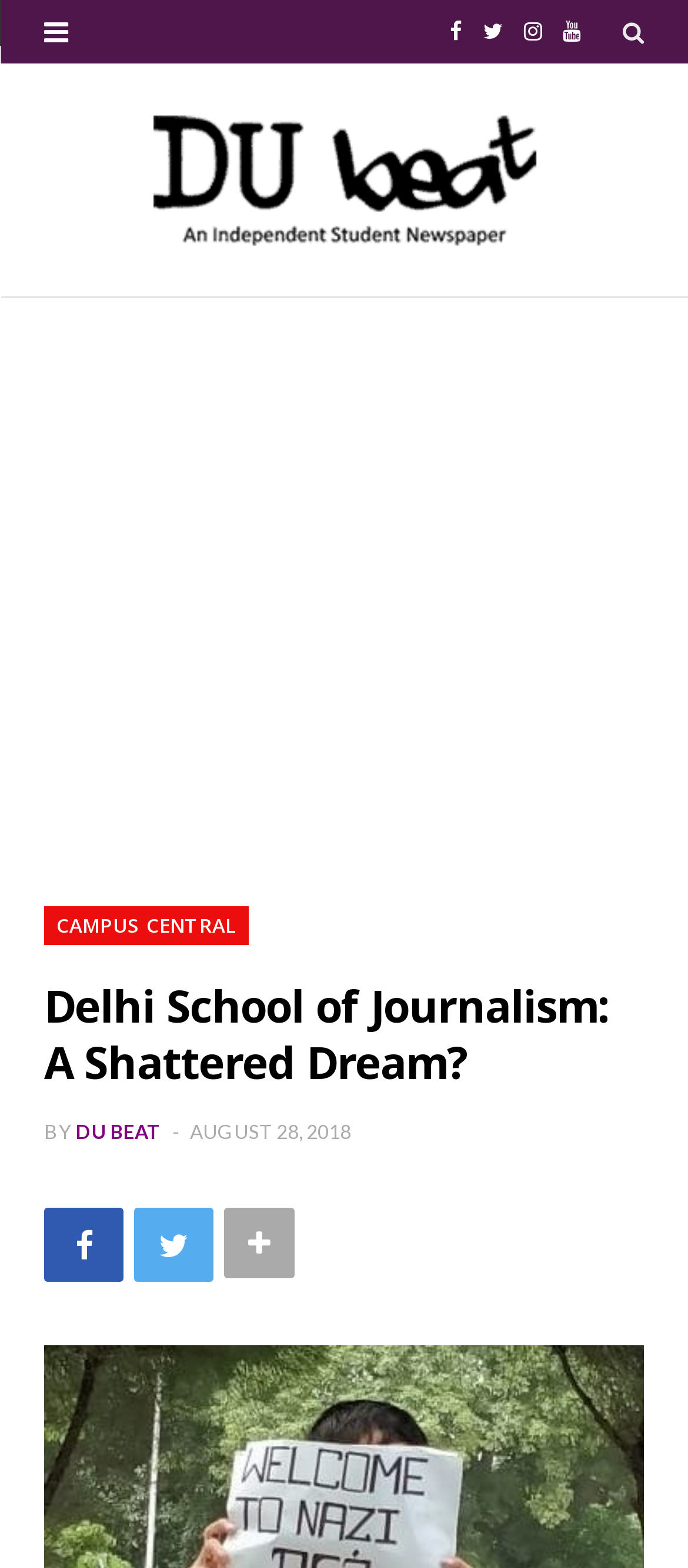Please identify the bounding box coordinates of the element that needs to be clicked to execute the following command: "Check Twitter link". Provide the bounding box using four float numbers between 0 and 1, formatted as [left, top, right, bottom].

[0.687, 0.0, 0.746, 0.04]